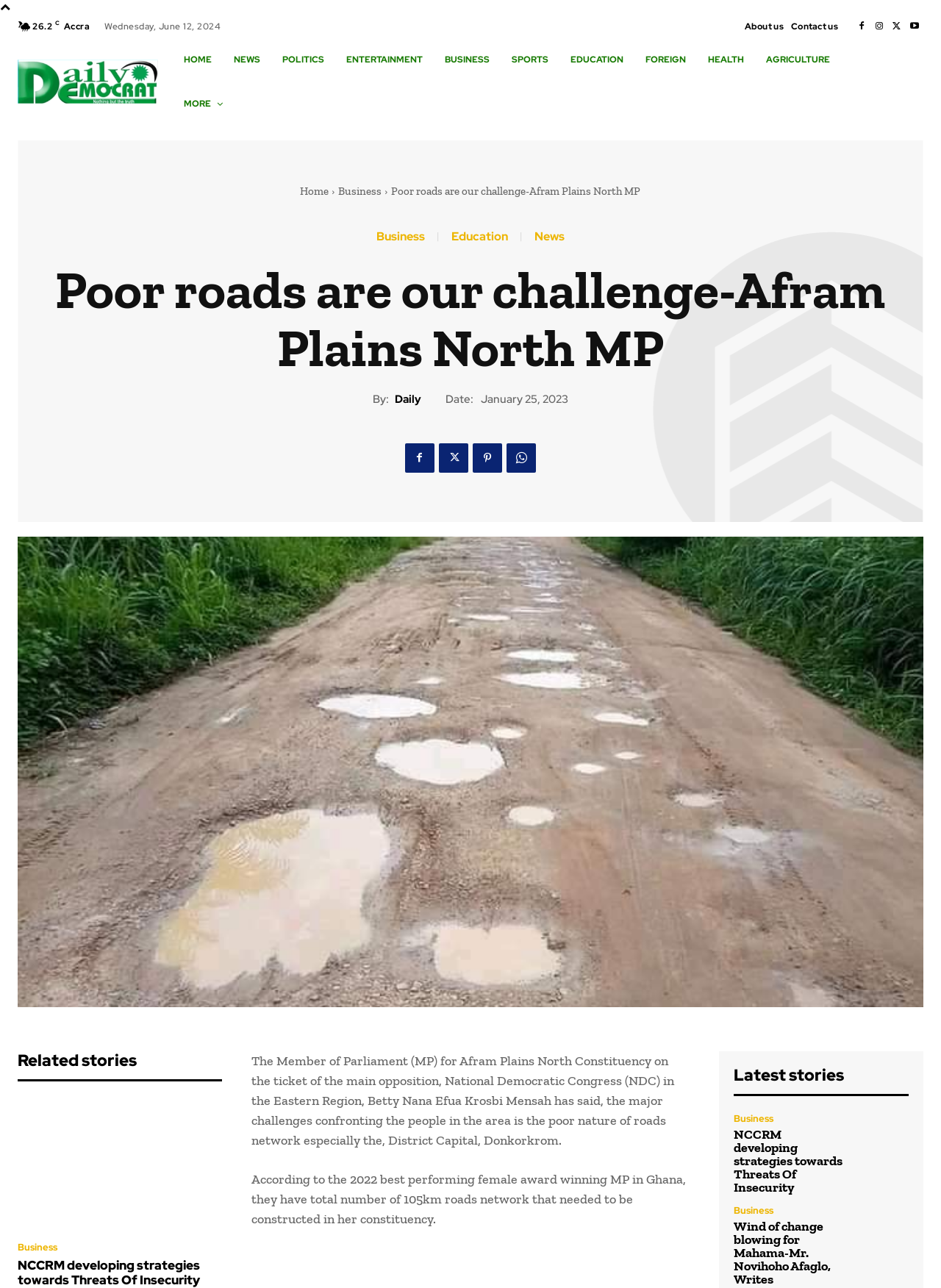Can you pinpoint the bounding box coordinates for the clickable element required for this instruction: "Read the 'Poor roads are our challenge-Afram Plains North MP' news"? The coordinates should be four float numbers between 0 and 1, i.e., [left, top, right, bottom].

[0.038, 0.203, 0.962, 0.293]